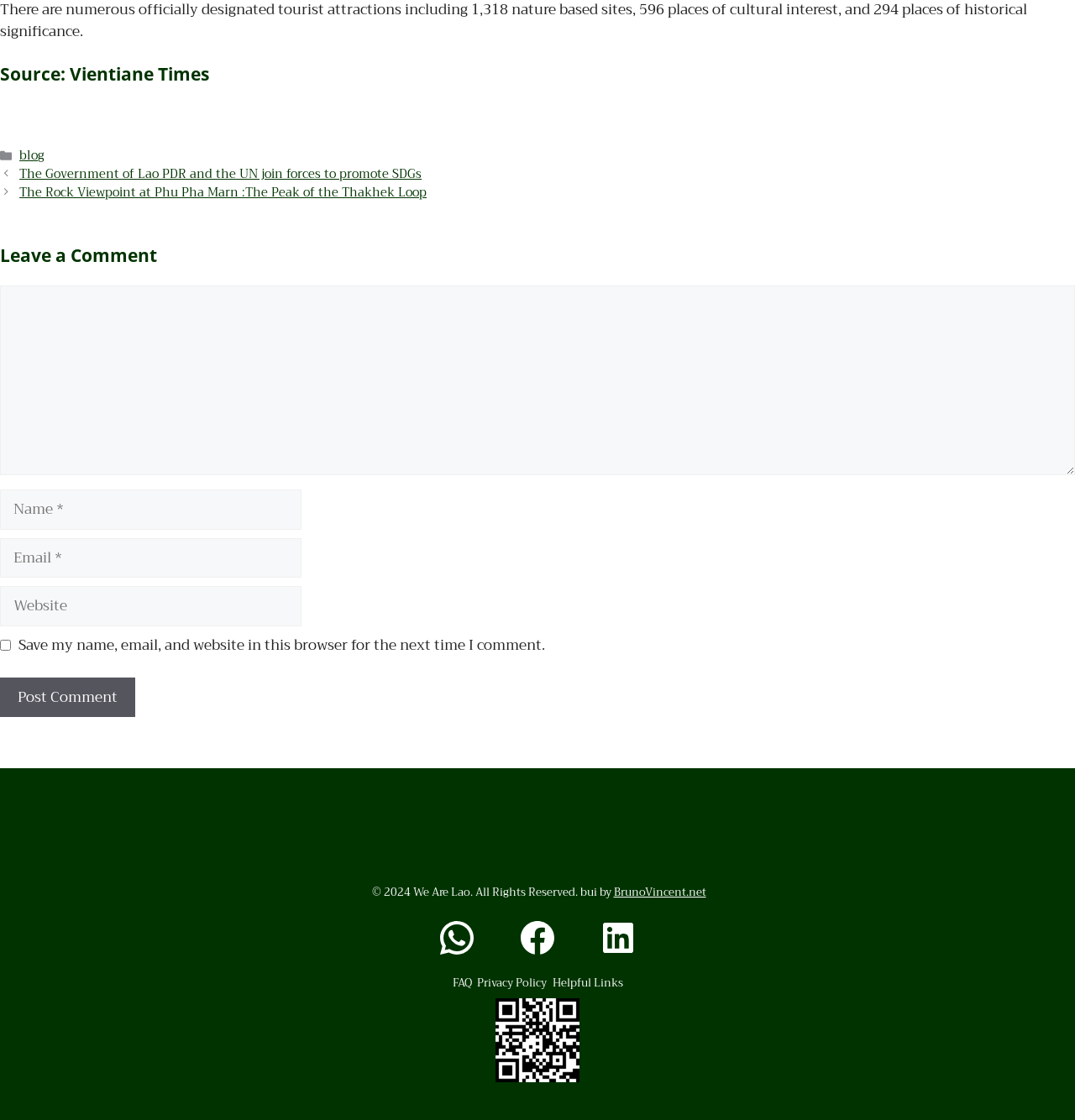Using the details from the image, please elaborate on the following question: What is the source of the article?

The source of the article is mentioned at the top of the webpage, which is 'Vientiane Times'.